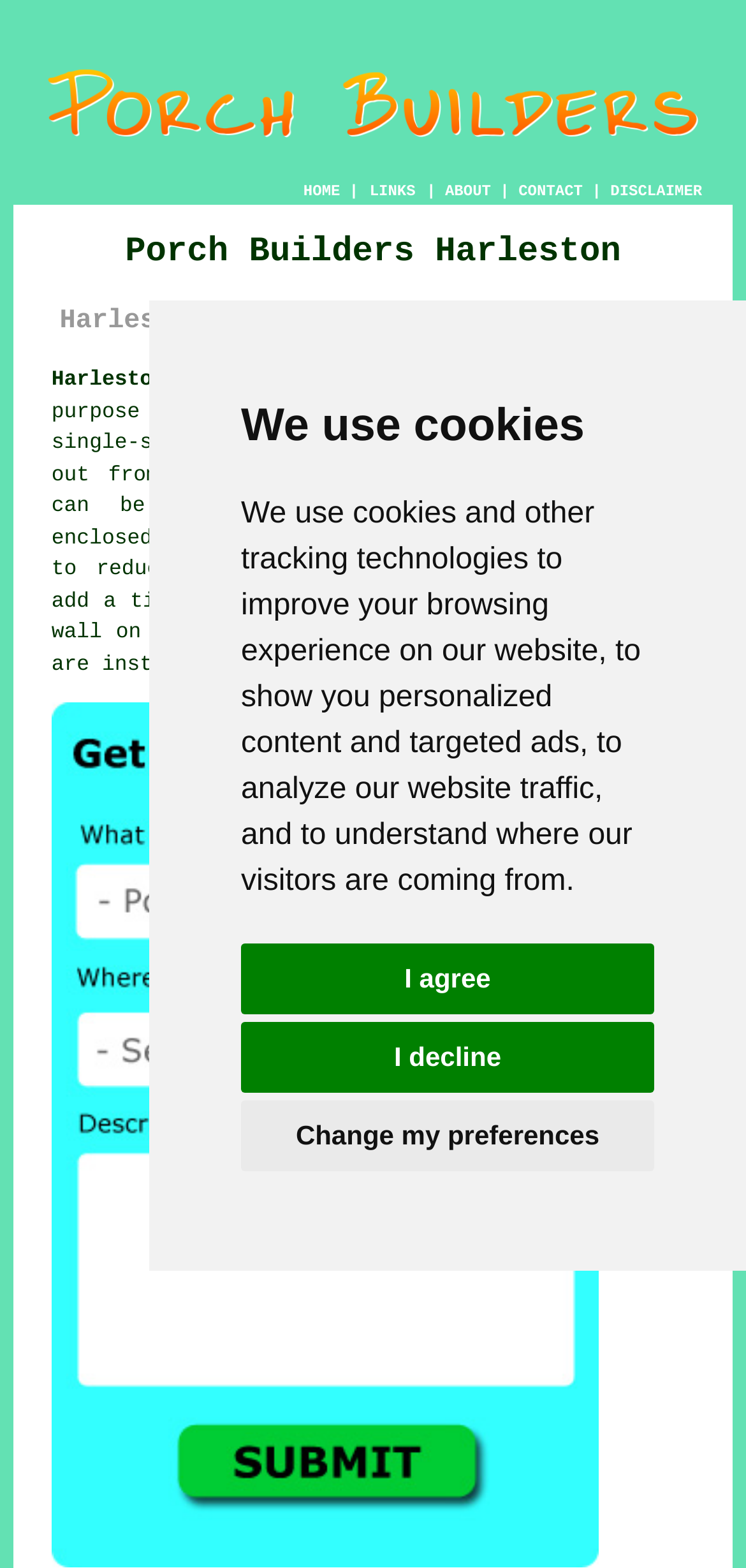Indicate the bounding box coordinates of the element that must be clicked to execute the instruction: "Click the Harleston Porch Installation link". The coordinates should be given as four float numbers between 0 and 1, i.e., [left, top, right, bottom].

[0.069, 0.236, 0.749, 0.25]